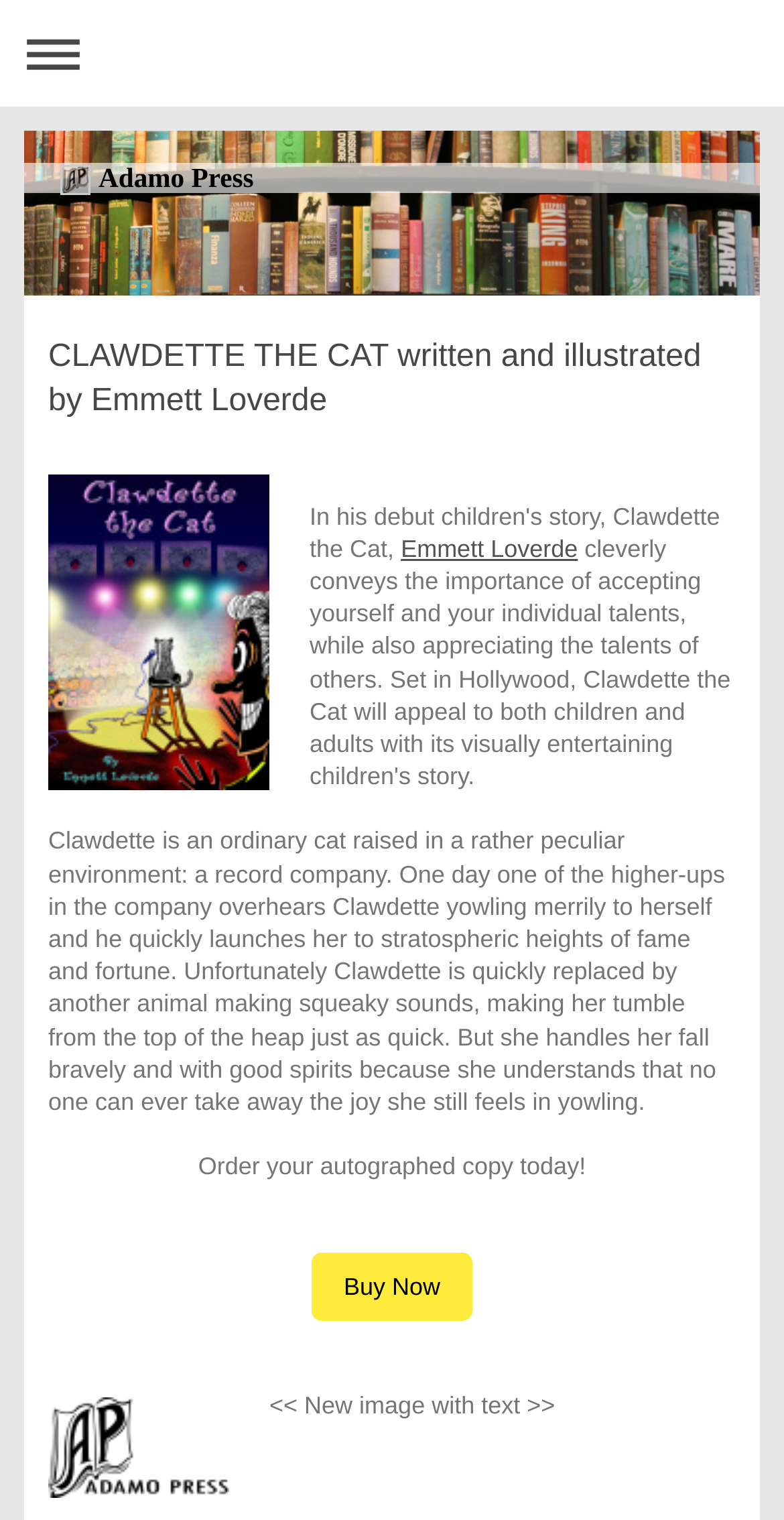Please determine the bounding box coordinates for the UI element described as: "Expand/collapse navigation".

[0.013, 0.007, 0.987, 0.063]